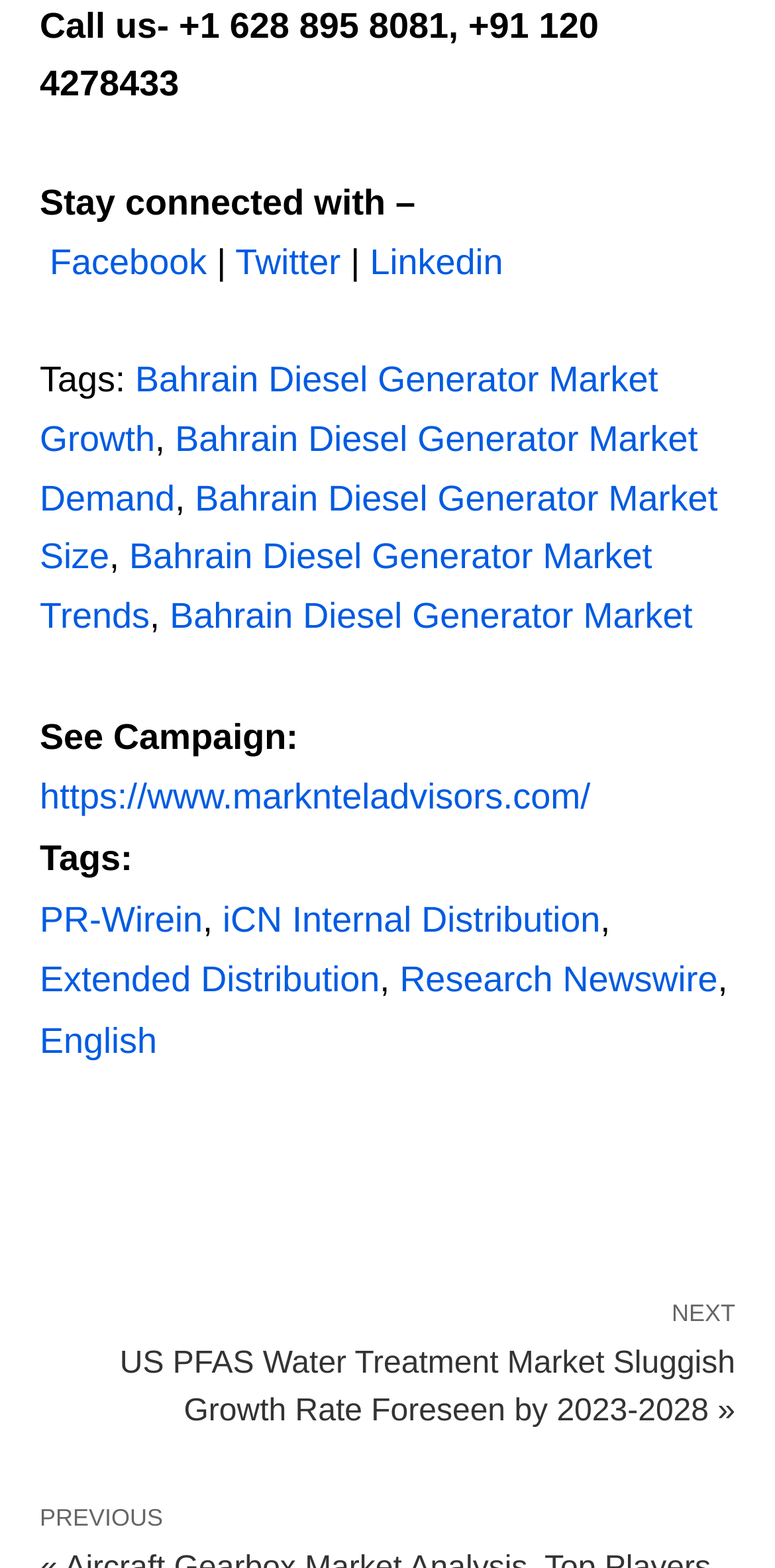What is the phone number for international calls?
Please give a detailed and elaborate answer to the question based on the image.

I found the phone number by looking at the text '+1 628 895 8081, +91 120 4278433' which is located near the 'Call us-' text.